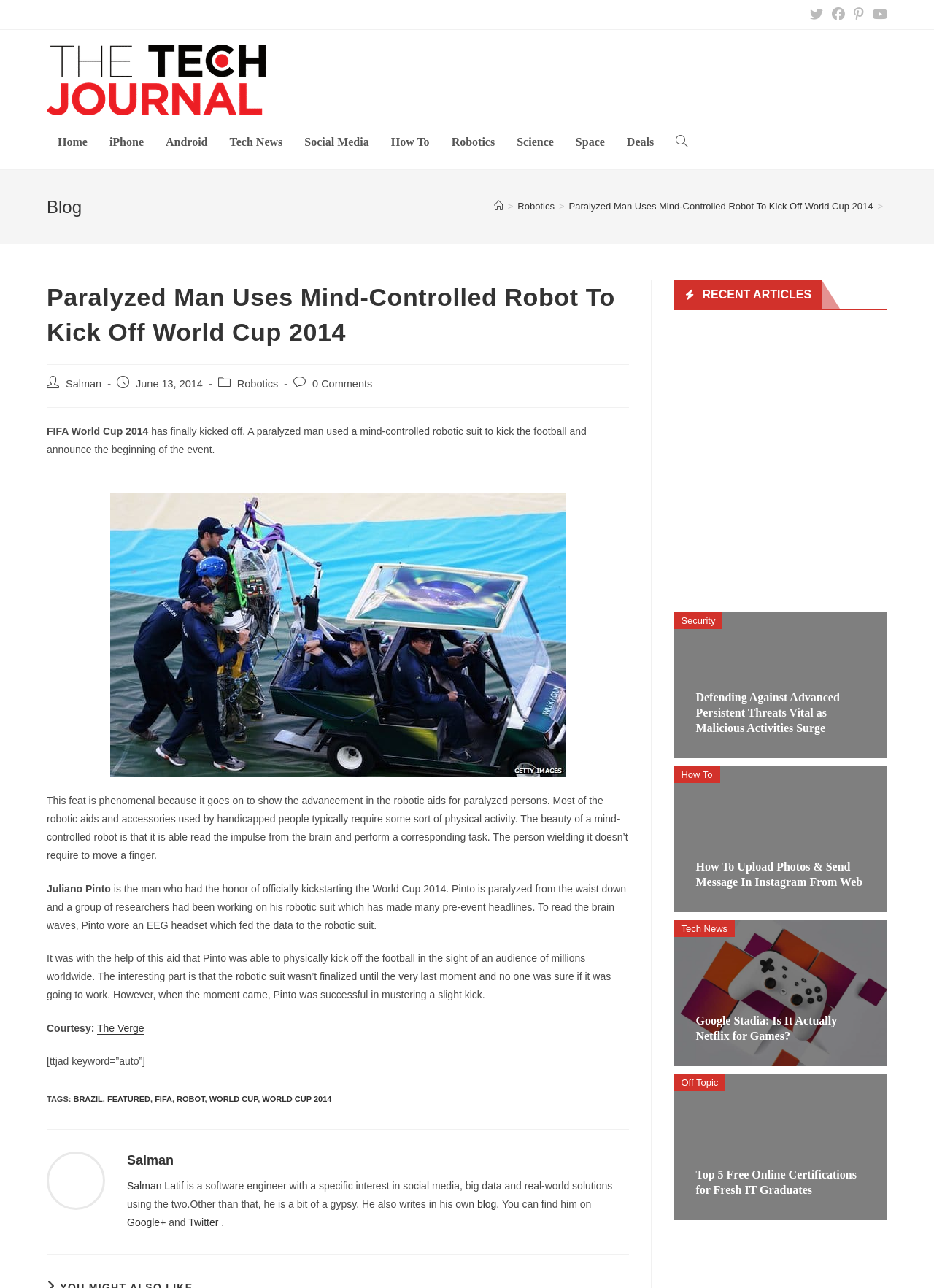Explain the webpage's layout and main content in detail.

This webpage is about the 2014 FIFA World Cup, specifically the event where a paralyzed man used a mind-controlled robotic suit to kick off the tournament. At the top of the page, there is a list of social links, including Facebook, Pinterest, and YouTube. Below that, there is a layout table with a link to "The Tech Journal" and an image of the journal's logo.

On the left side of the page, there is a navigation menu with links to various categories, including "Home", "iPhone", "Android", "Tech News", and more. Below the navigation menu, there is a header section with a heading that says "Blog" and a breadcrumbs navigation section that shows the current page's location in the website's hierarchy.

The main content of the page is an article about the paralyzed man who kicked off the World Cup using a mind-controlled robotic suit. The article includes several paragraphs of text, as well as an image of the man in the robotic suit. The article also includes links to related topics, such as "Robotics" and "Science".

At the bottom of the page, there is a section with tags related to the article, including "BRAZIL", "FEATURED", "FIFA", and more. There is also a section with a link to the post author's avatar and a brief bio.

On the right side of the page, there is a primary sidebar with a heading that says "RECENT ARTICLES". Below that, there are several article summaries, each with a link to the full article and an image. The articles appear to be related to technology and security topics.